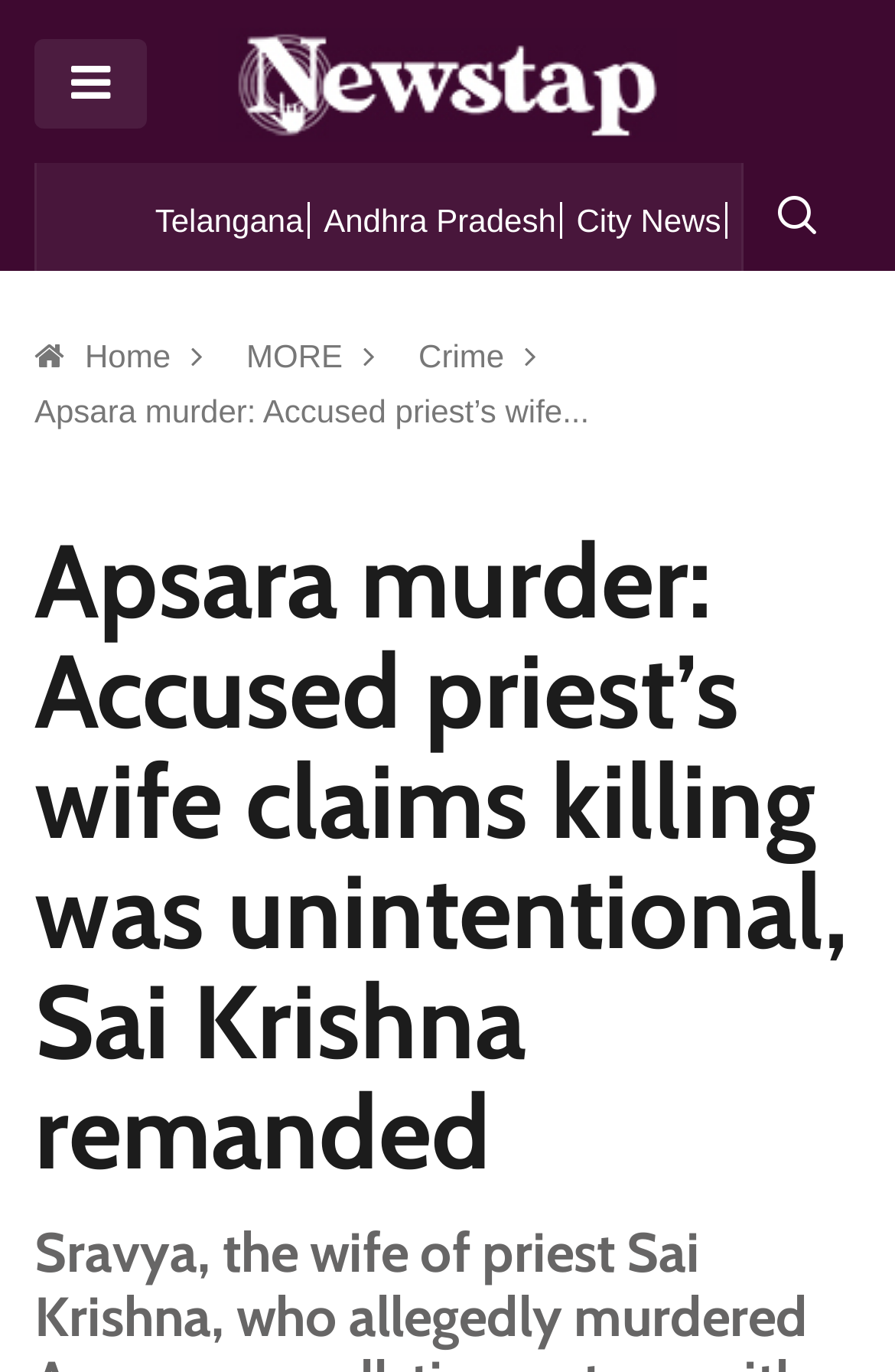How many links are there in the top navigation bar?
Using the image, answer in one word or phrase.

5